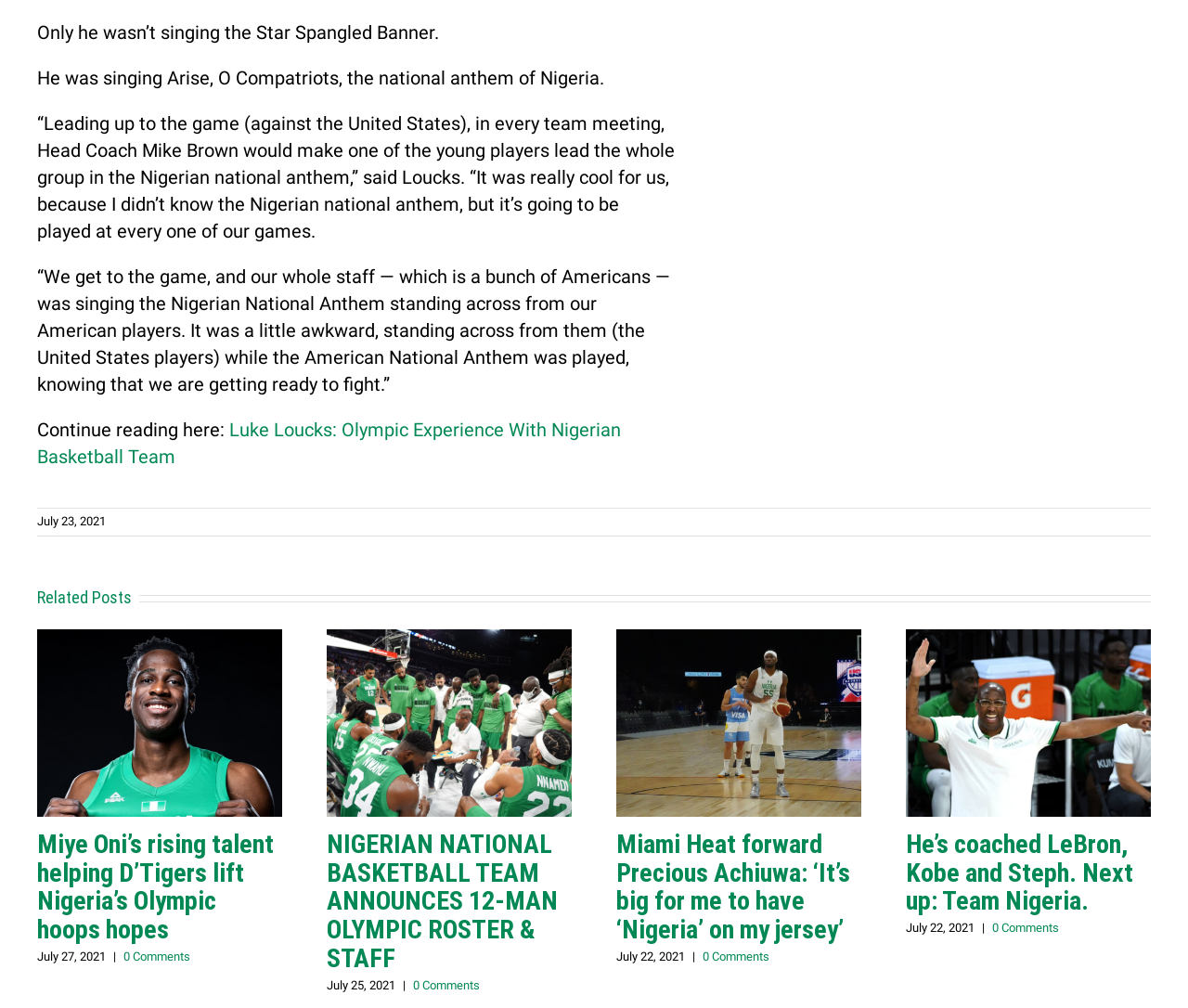What is the date of the article 'Miye Oni’s rising talent helping D’Tigers lift Nigeria’s Olympic hoops hopes'?
We need a detailed and exhaustive answer to the question. Please elaborate.

The date of the article 'Miye Oni’s rising talent helping D’Tigers lift Nigeria’s Olympic hoops hopes' can be found below the article title, which is July 27, 2021.